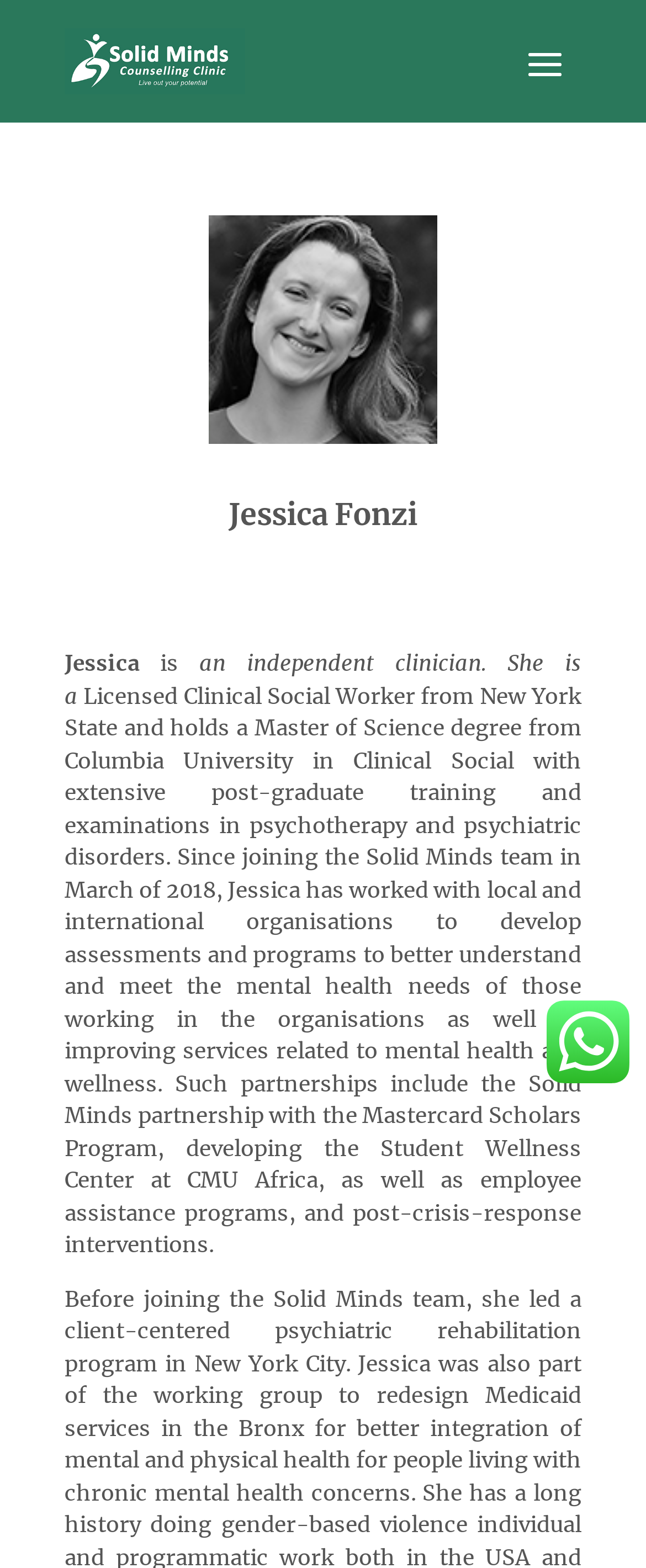Give a detailed explanation of the elements present on the webpage.

The webpage is about Jessica Fonzi, a Licensed Clinical Social Worker from New York. At the top-left of the page, there is a link. Below the link, there is a heading with Jessica's name. To the right of the heading, there are three lines of text that introduce Jessica as an independent clinician. 

Below these introductory lines, there is a longer paragraph that provides more details about Jessica's background, experience, and work. This paragraph spans almost the entire width of the page. According to the text, Jessica has a Master of Science degree from Columbia University and has worked with various organizations to develop assessments and programs related to mental health and wellness.

On the right side of the page, near the bottom, there is an image.